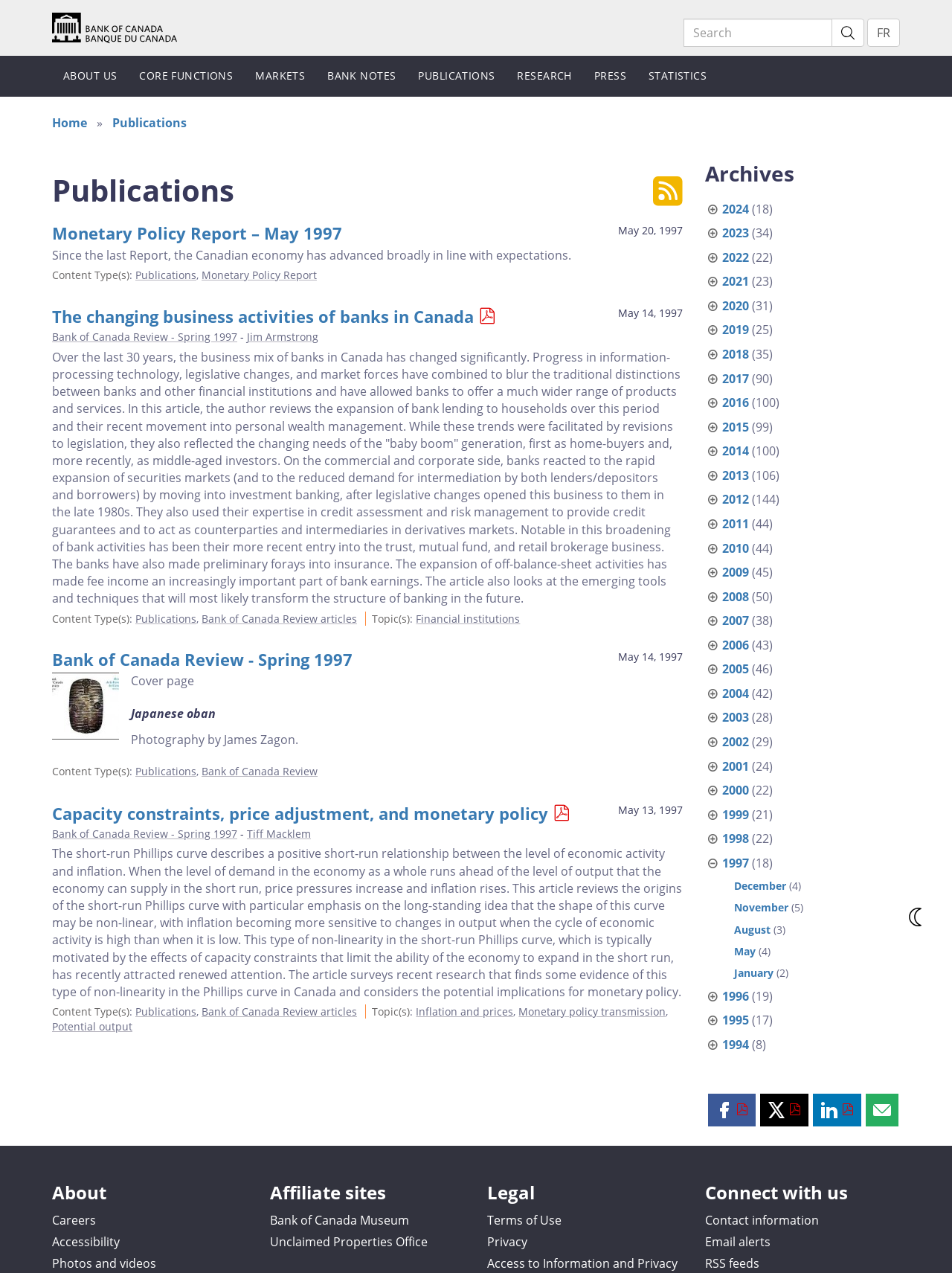Specify the bounding box coordinates of the area that needs to be clicked to achieve the following instruction: "Search the site".

[0.718, 0.015, 0.874, 0.037]